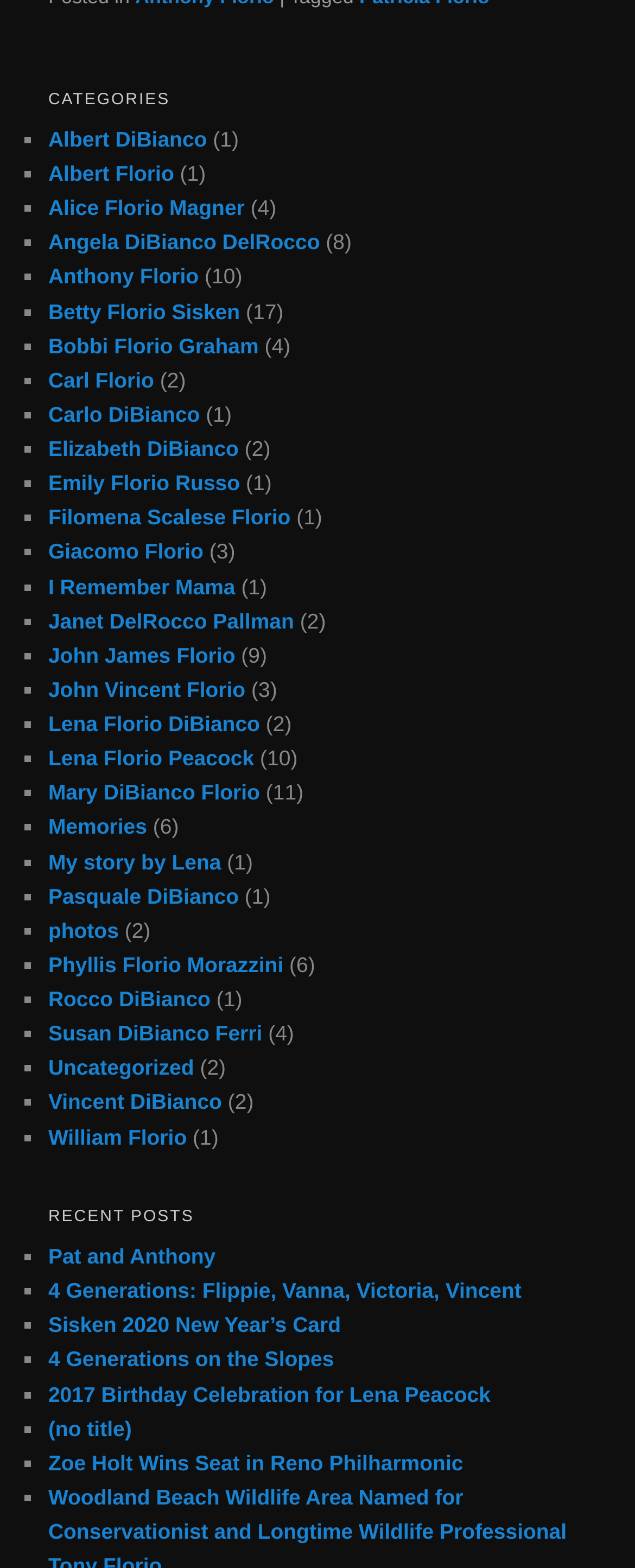Please determine the bounding box coordinates of the element's region to click in order to carry out the following instruction: "View the ICO links". The coordinates should be four float numbers between 0 and 1, i.e., [left, top, right, bottom].

None